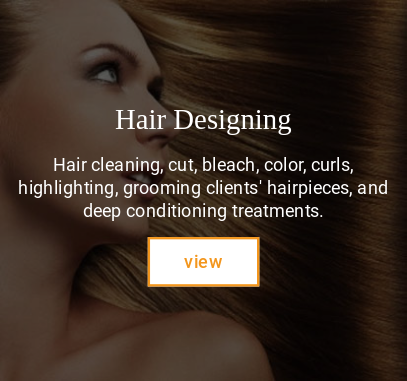Explain in detail what you see in the image.

The image showcases a captivating advertisement for "Hair Designing" services at a beauty salon or spa. It features a close-up view of a model's elegant hairstyle, emphasizing flowing, lustrous hair. The title "Hair Designing" is prominently displayed above, suggesting a range of specialized services. The accompanying text details various offerings such as hair cleaning, cutting, bleaching, coloring, curling, highlighting, grooming hairpieces, and deep conditioning treatments. At the bottom, a bright orange button labeled "view" invites potential clients to explore more about these services. This combination of visual appeal and informative text highlights the salon's commitment to providing comprehensive hair care and styling solutions.